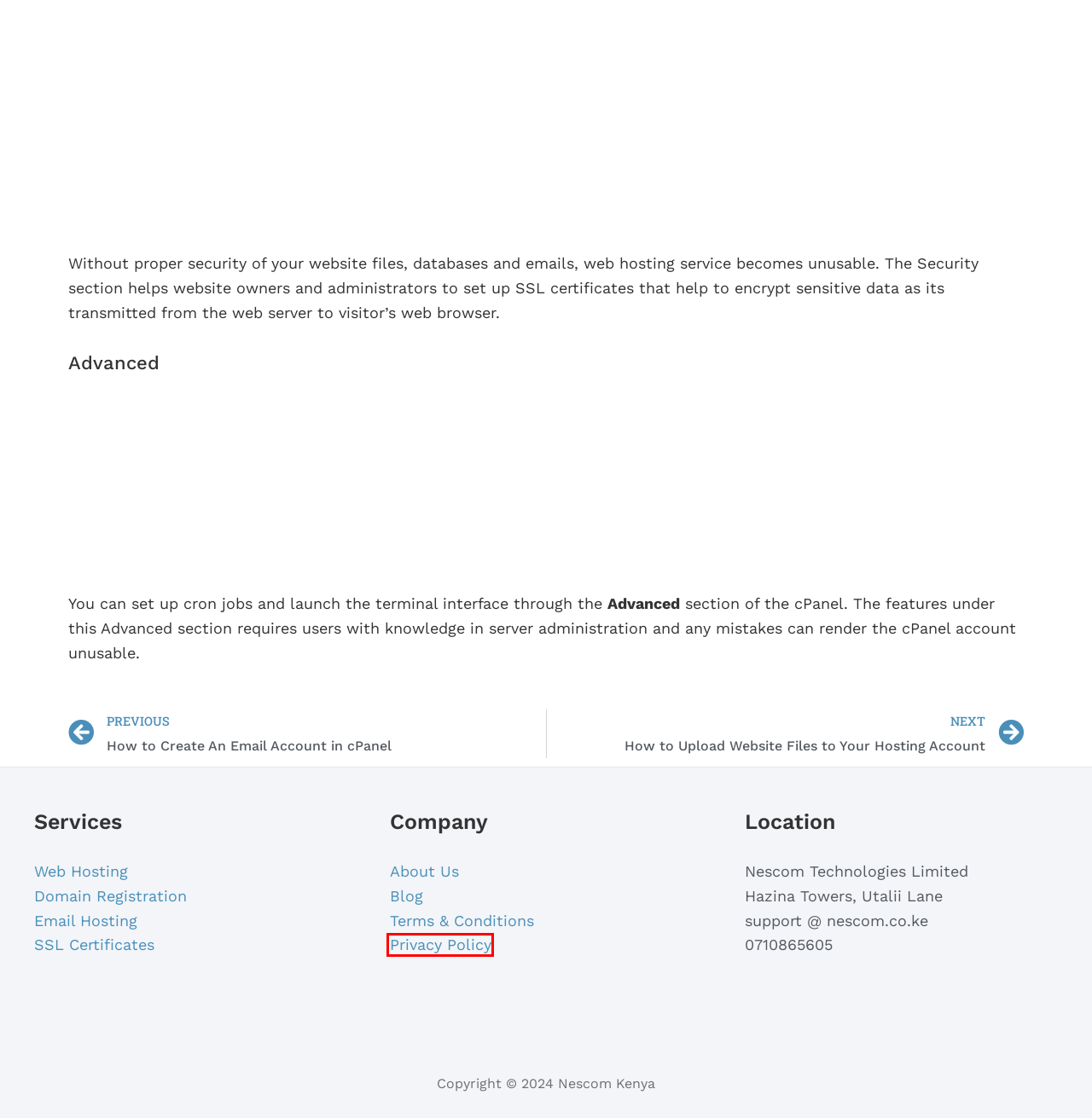Given a webpage screenshot with a red bounding box around a particular element, identify the best description of the new webpage that will appear after clicking on the element inside the red bounding box. Here are the candidates:
A. How to Create An Email Account in cPanel » Nescom Kenya
B. SSL Certificates In Kenya | Buy Cheap SSL from Nescom
C. How to Upload Website Files to Your Hosting Account » Nescom Kenya
D. Privacy Policy » Nescom Kenya
E. Contact Us » Nescom Kenya
F. Web Hosting, Domain Names & Email Services in Kenya » Nescom Kenya
G. About Us » Nescom Kenya
H. Terms And Conditions » Nescom Kenya

D